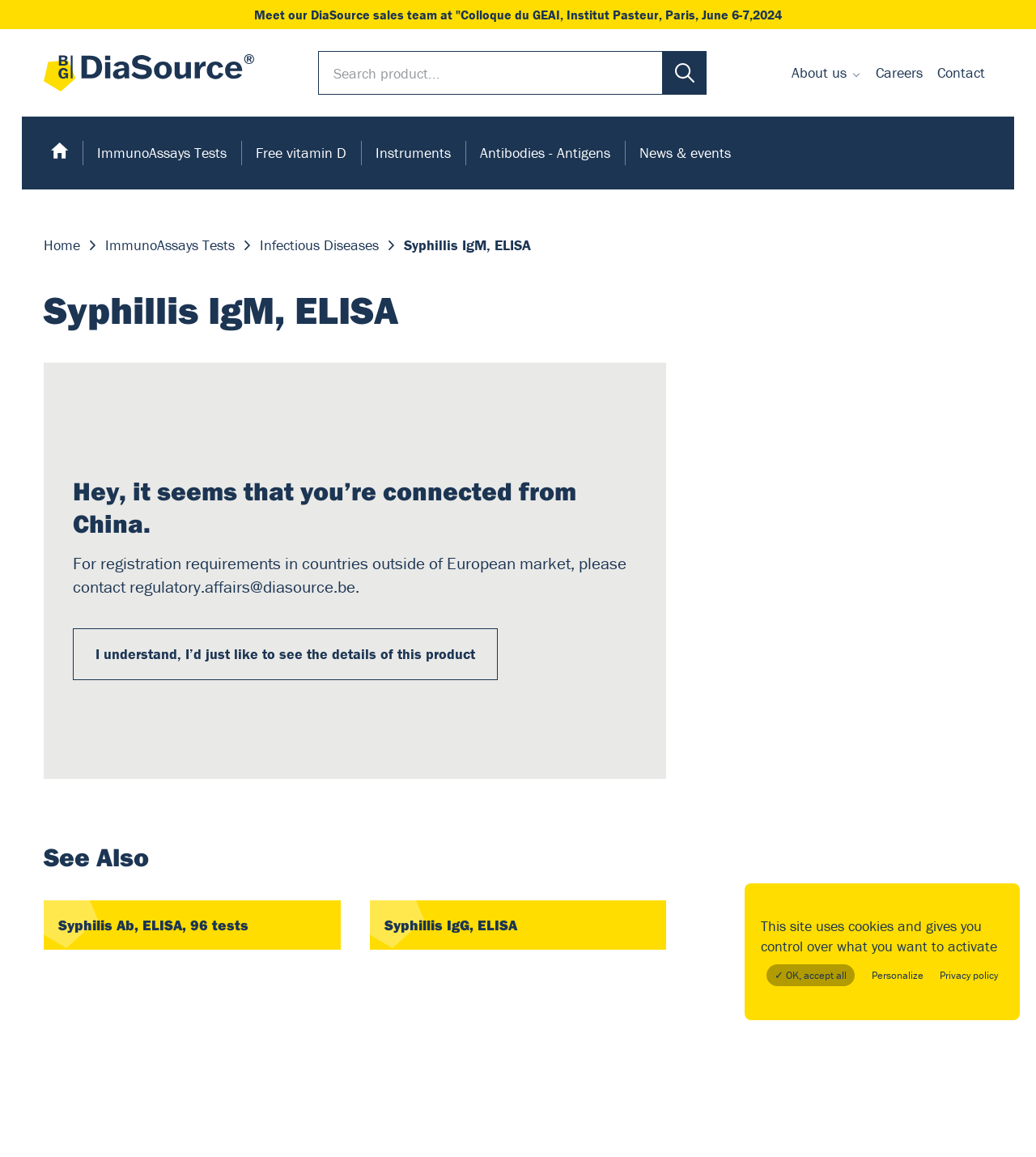Identify and extract the main heading of the webpage.

Syphillis IgM, ELISA